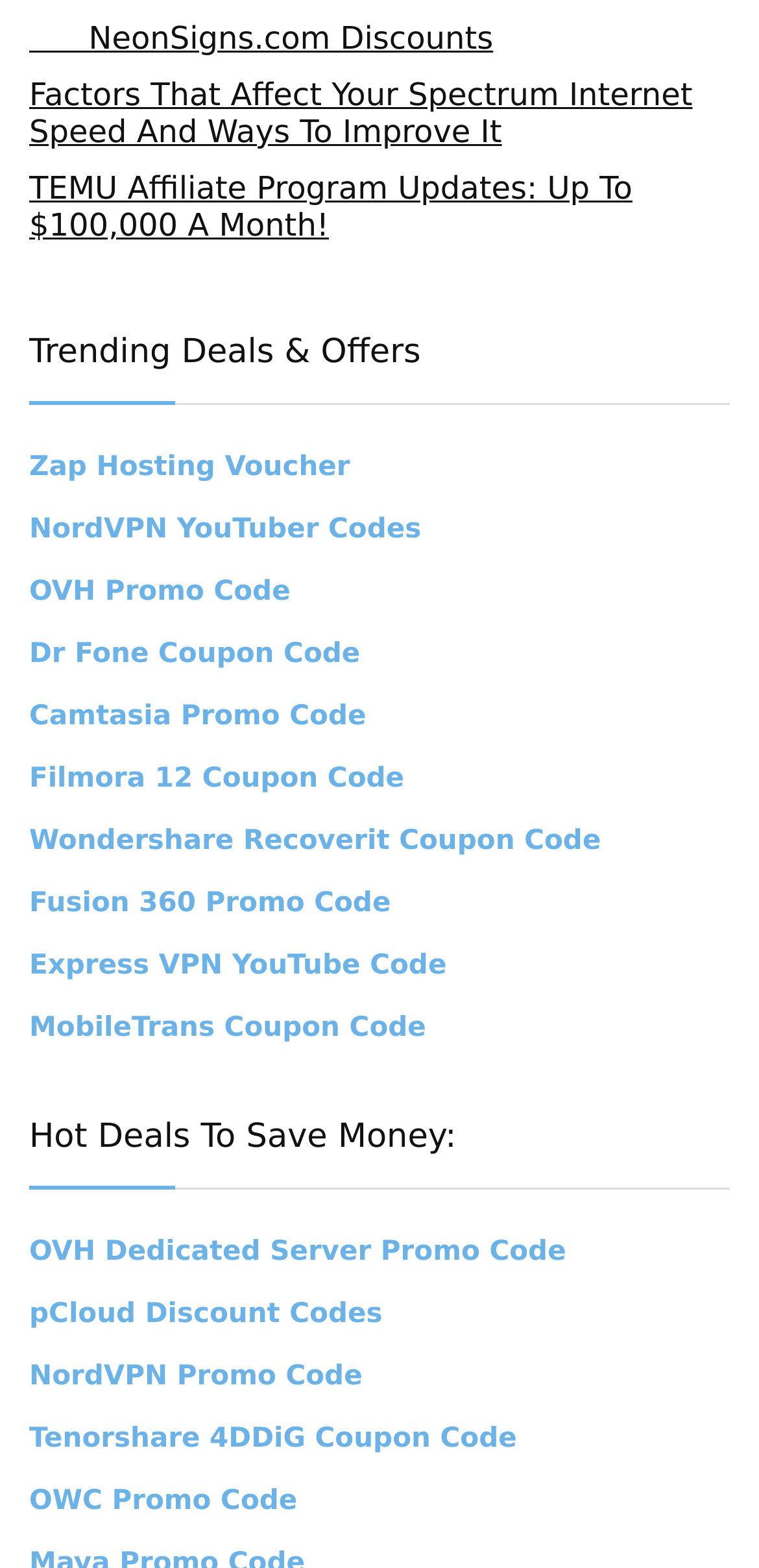How many links are there on the webpage?
Answer the question using a single word or phrase, according to the image.

18